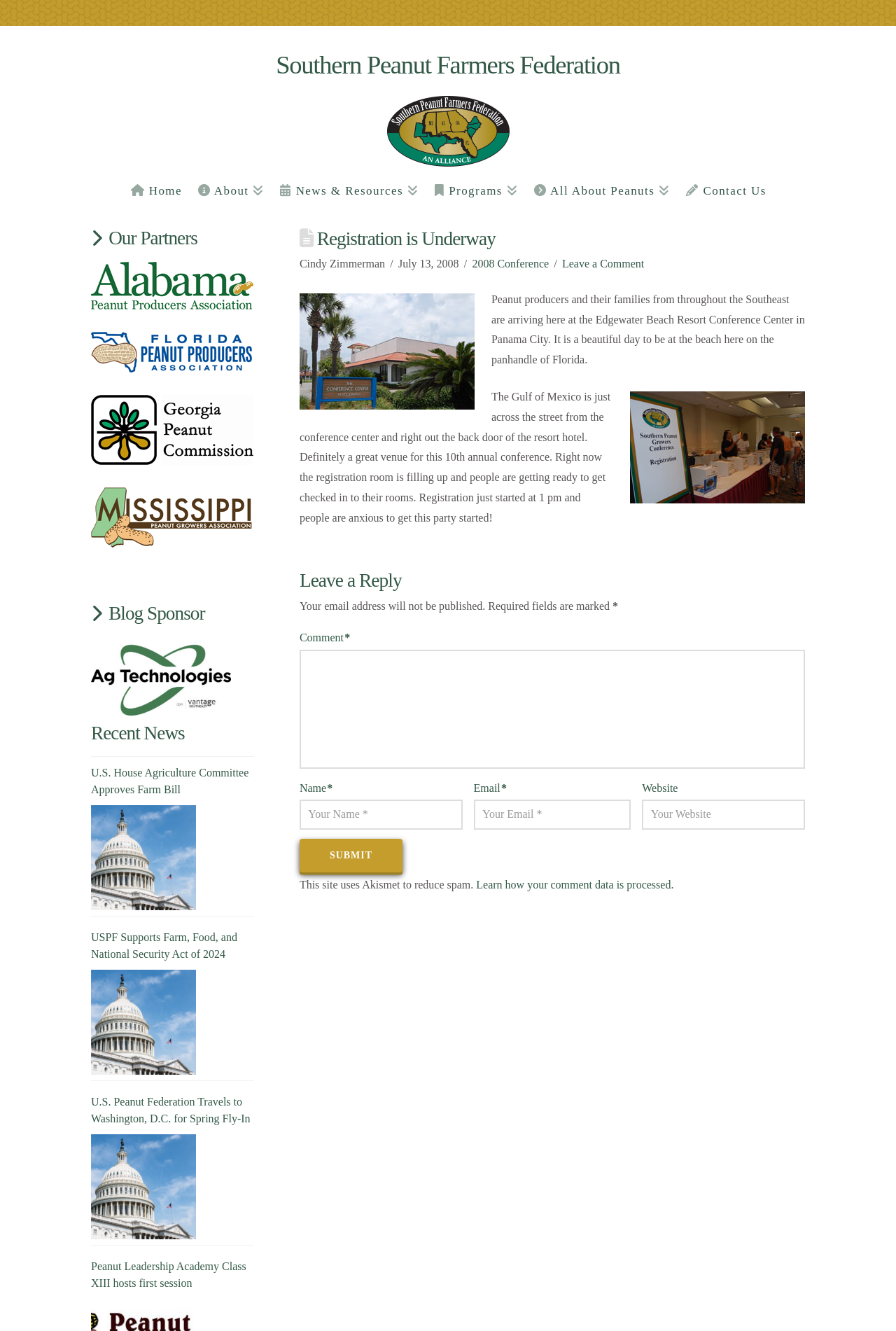Please provide a one-word or phrase answer to the question: 
What is the name of the organization?

Southern Peanut Farmers Federation